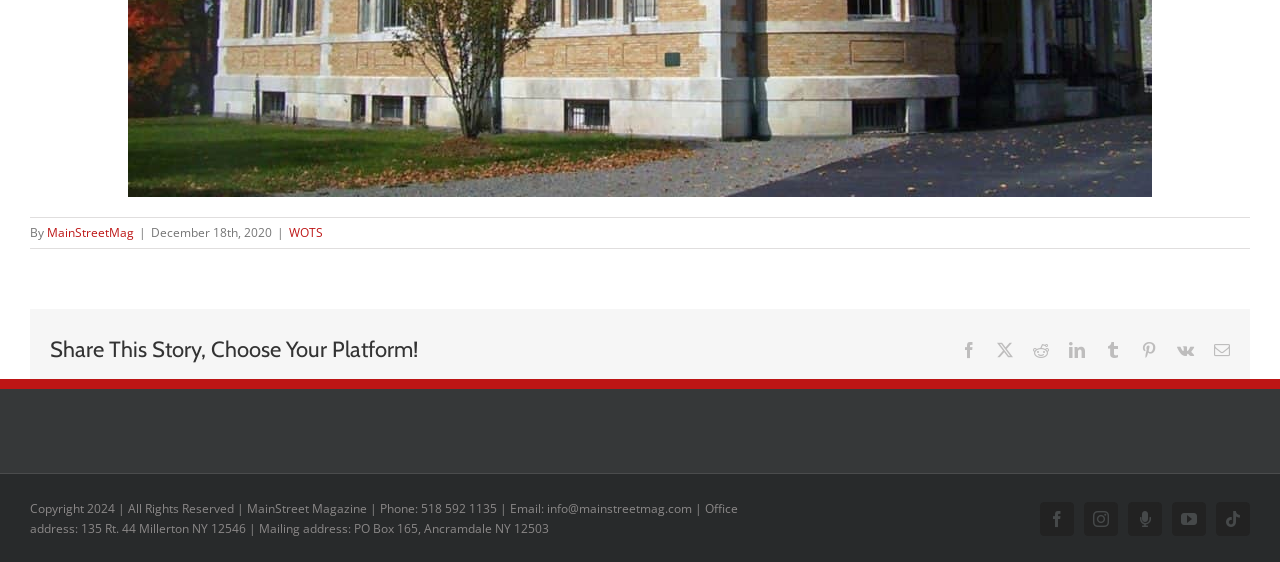Highlight the bounding box coordinates of the element that should be clicked to carry out the following instruction: "Share this story on Facebook". The coordinates must be given as four float numbers ranging from 0 to 1, i.e., [left, top, right, bottom].

[0.751, 0.609, 0.763, 0.637]